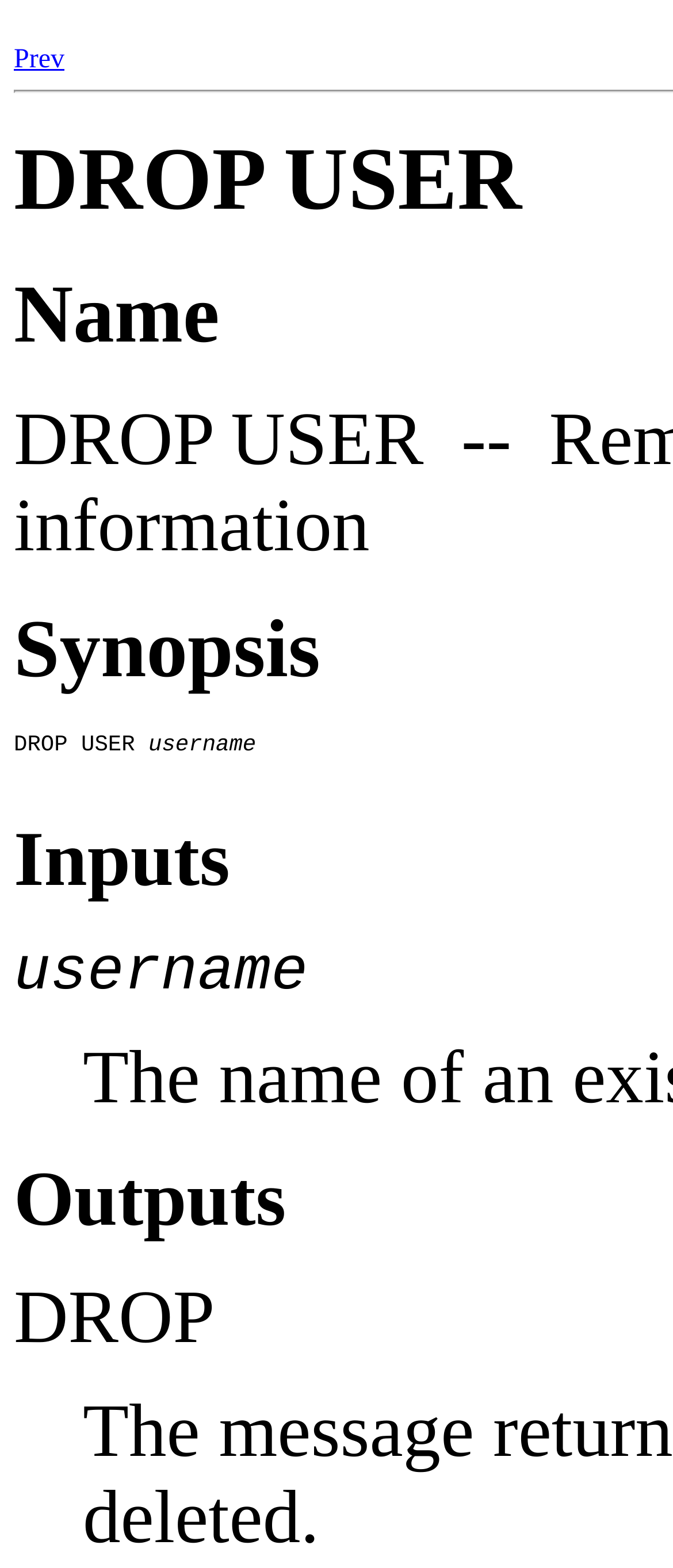Extract the bounding box coordinates for the HTML element that matches this description: "DROP USER". The coordinates should be four float numbers between 0 and 1, i.e., [left, top, right, bottom].

[0.021, 0.084, 0.775, 0.147]